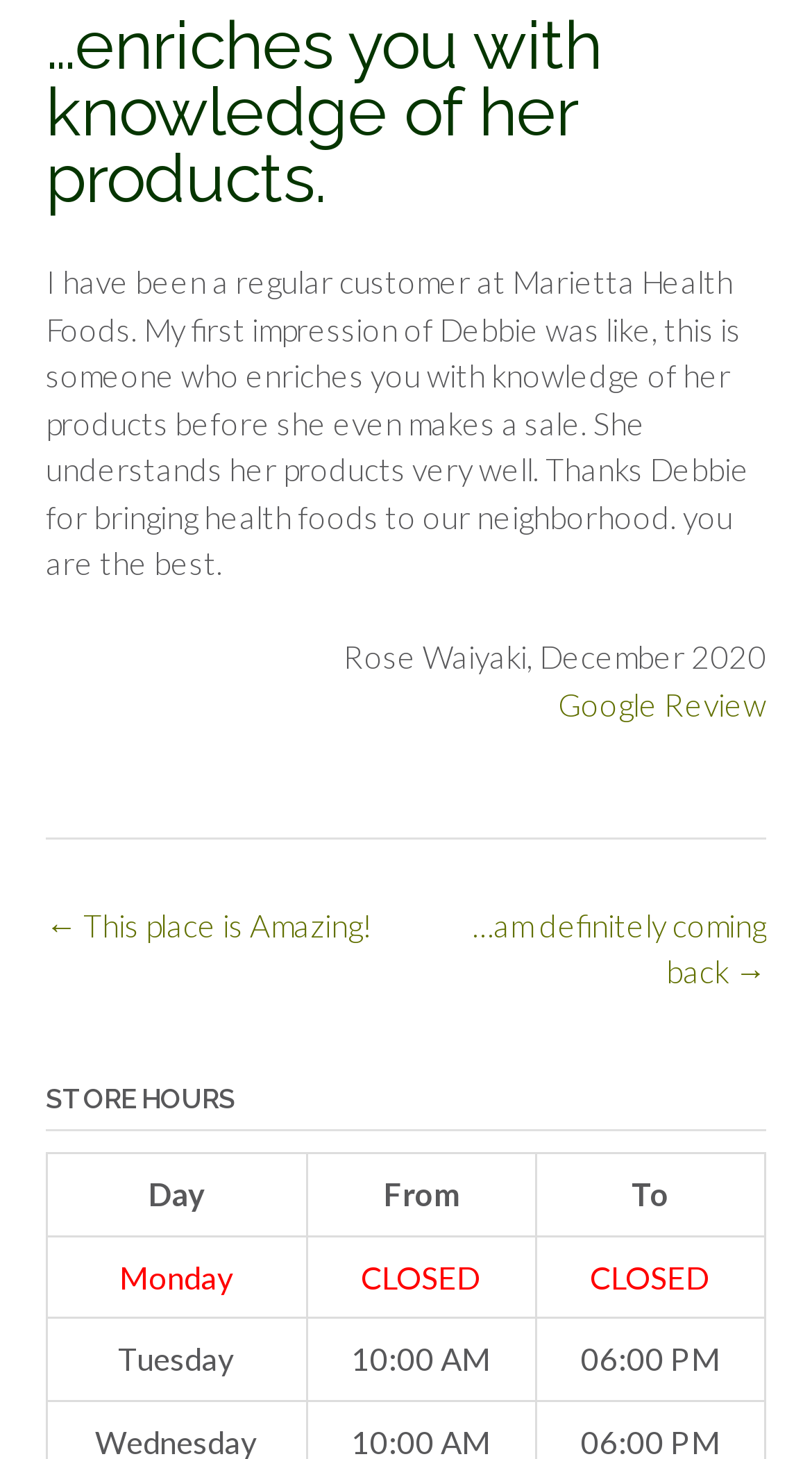From the element description …am definitely coming back →, predict the bounding box coordinates of the UI element. The coordinates must be specified in the format (top-left x, top-left y, bottom-right x, bottom-right y) and should be within the 0 to 1 range.

[0.582, 0.62, 0.944, 0.678]